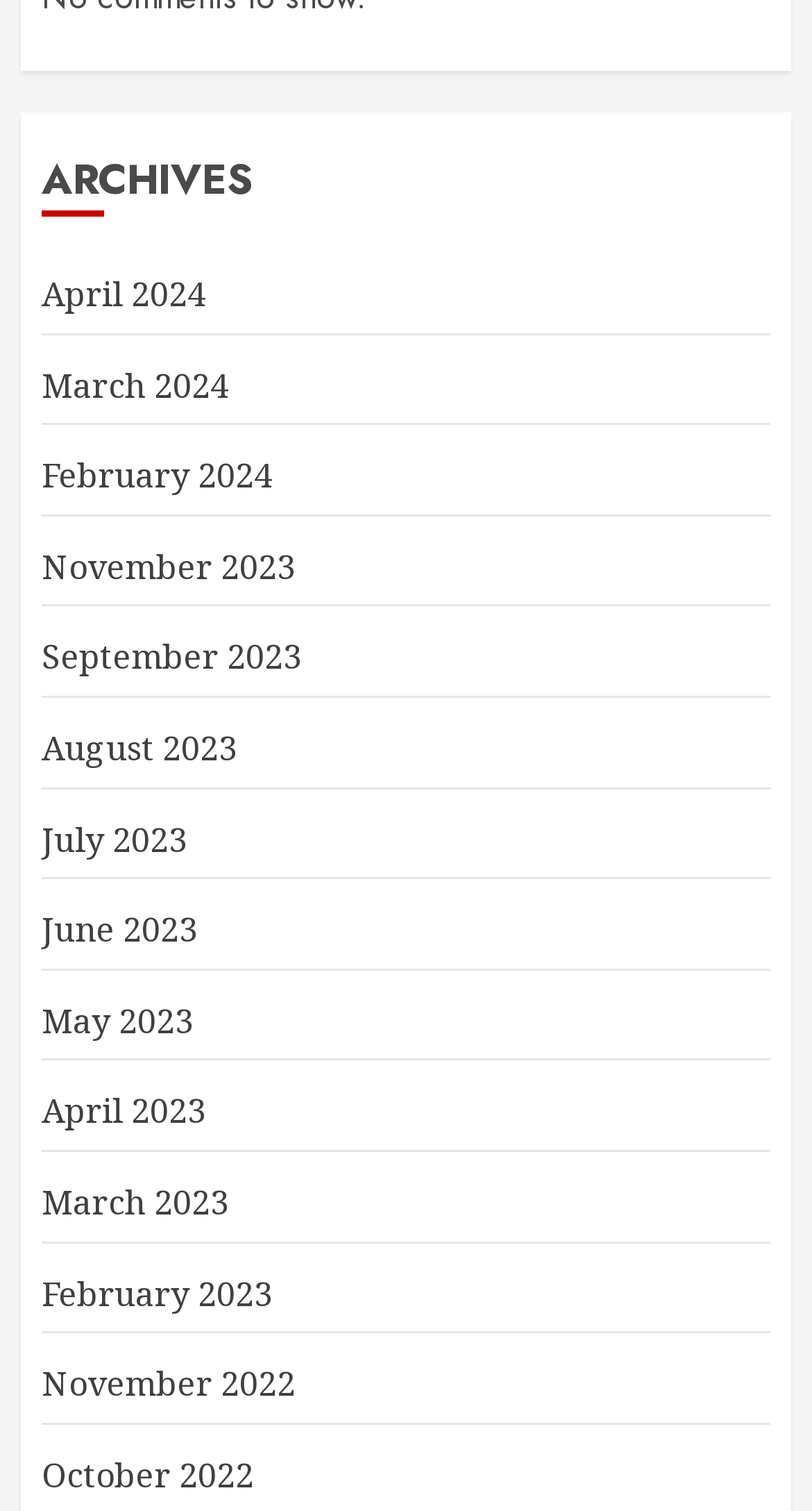Analyze the image and provide a detailed answer to the question: What is the vertical position of the 'April 2024' link relative to the 'ARCHIVES' heading?

By comparing the y1 and y2 coordinates of the 'ARCHIVES' heading and the 'April 2024' link, I can see that the y1 value of the link is greater than the y2 value of the heading, indicating that the link is located below the heading.